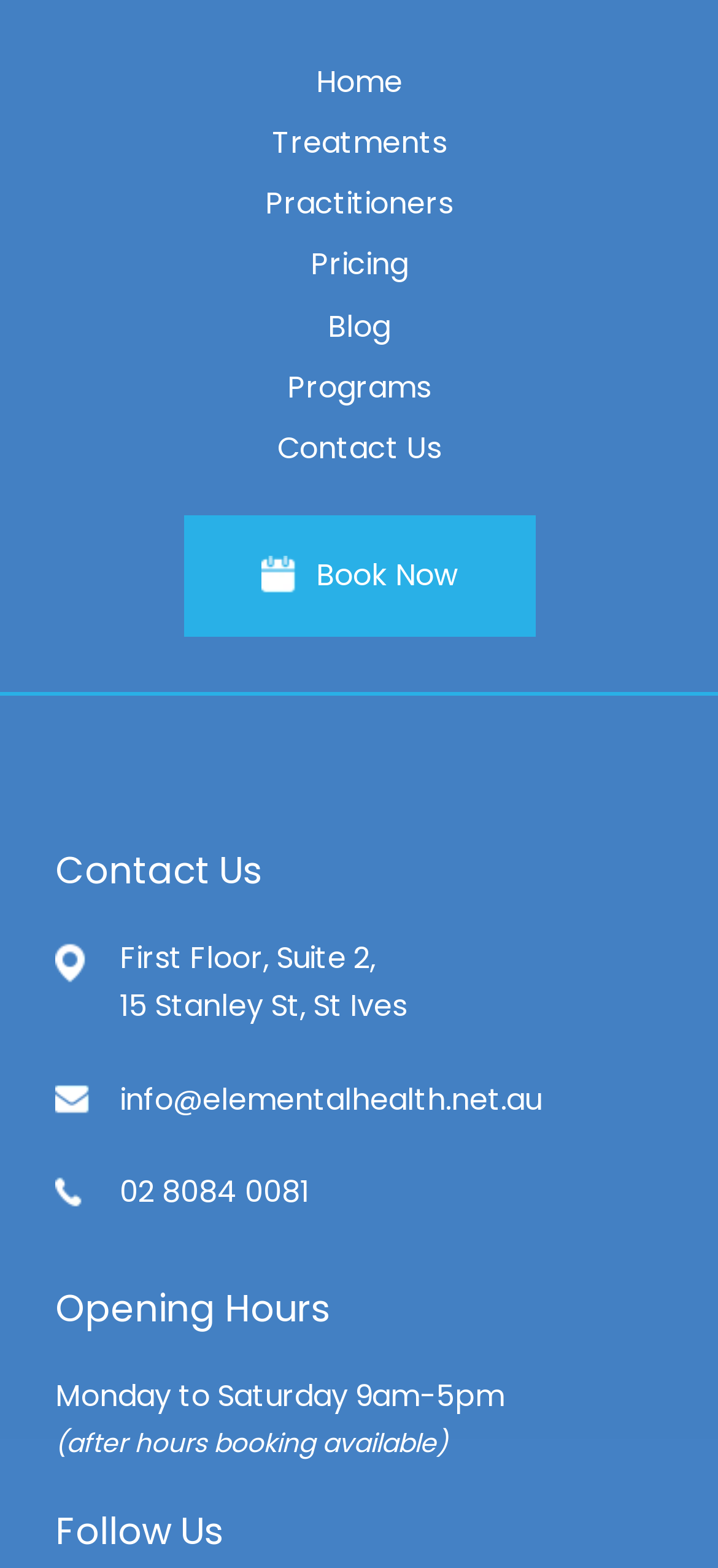Please find the bounding box coordinates of the element that must be clicked to perform the given instruction: "Visit the 'Treatments' page". The coordinates should be four float numbers from 0 to 1, i.e., [left, top, right, bottom].

[0.378, 0.08, 0.622, 0.102]